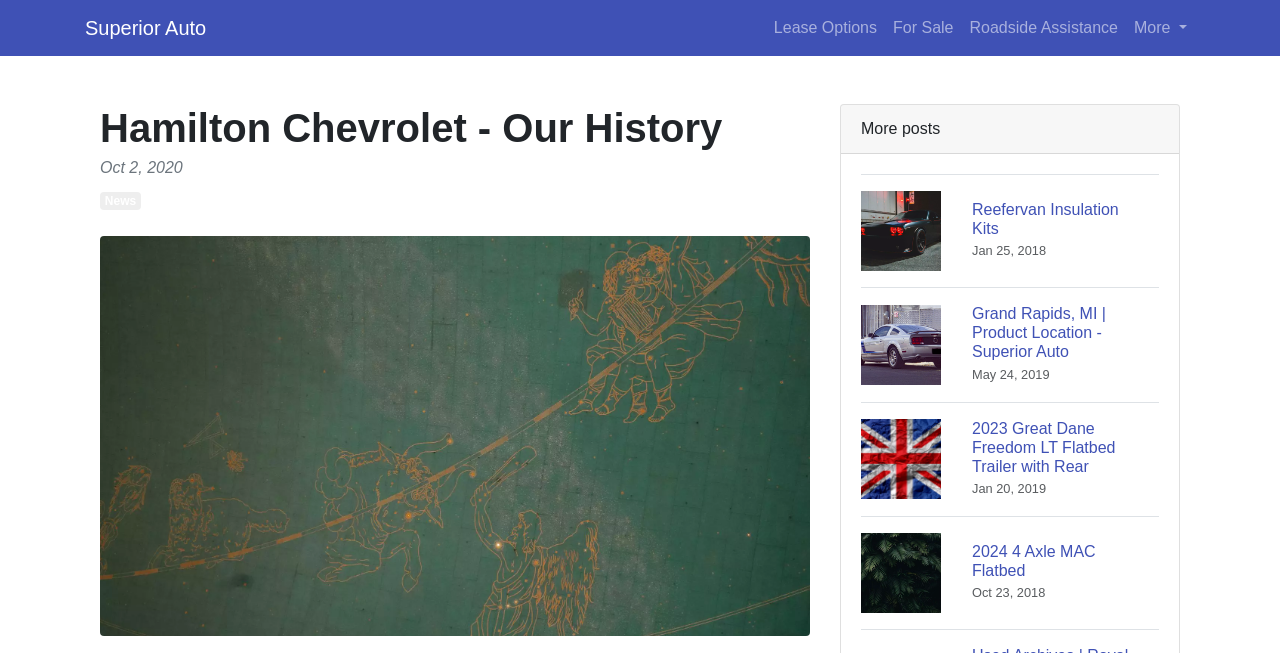Find the bounding box coordinates of the element I should click to carry out the following instruction: "Click News link".

[0.078, 0.294, 0.11, 0.322]